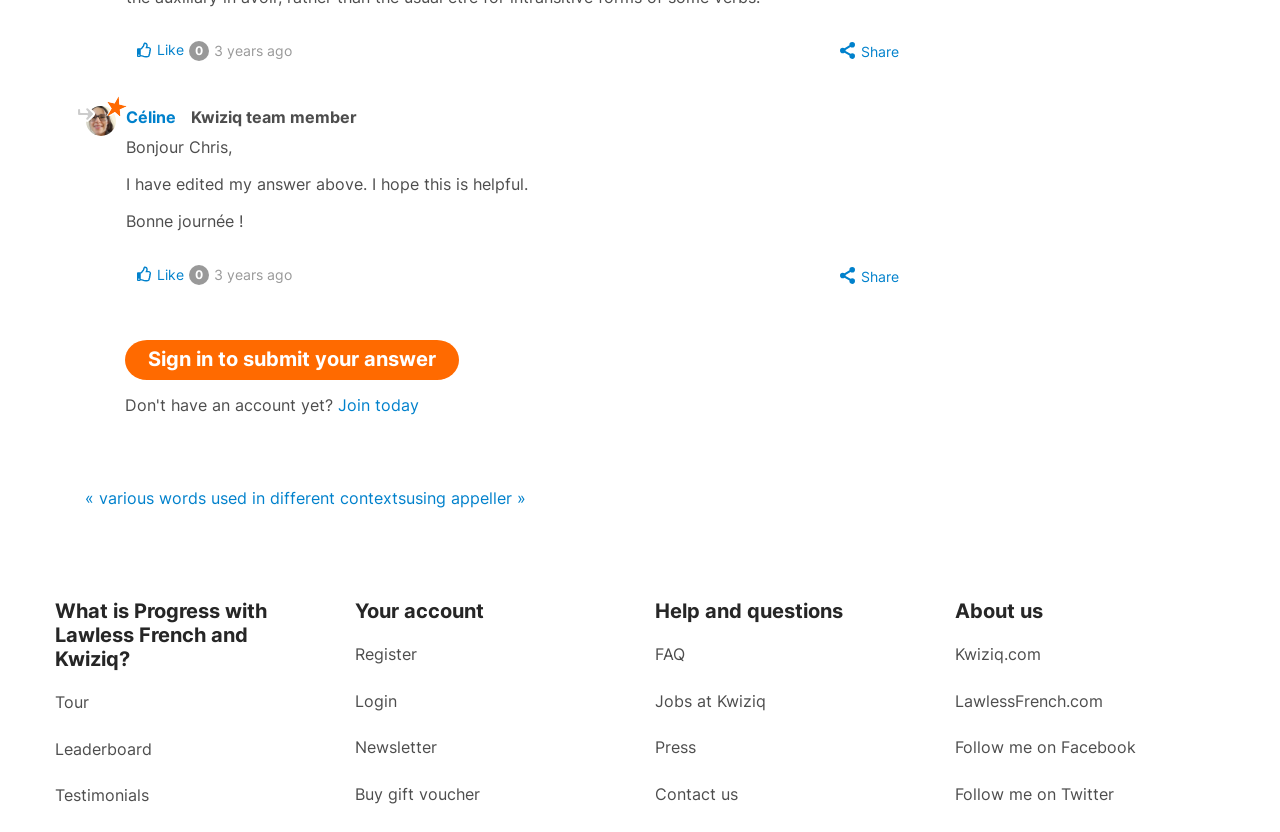Please specify the bounding box coordinates for the clickable region that will help you carry out the instruction: "Read the post from 21st April 2021".

[0.167, 0.046, 0.228, 0.075]